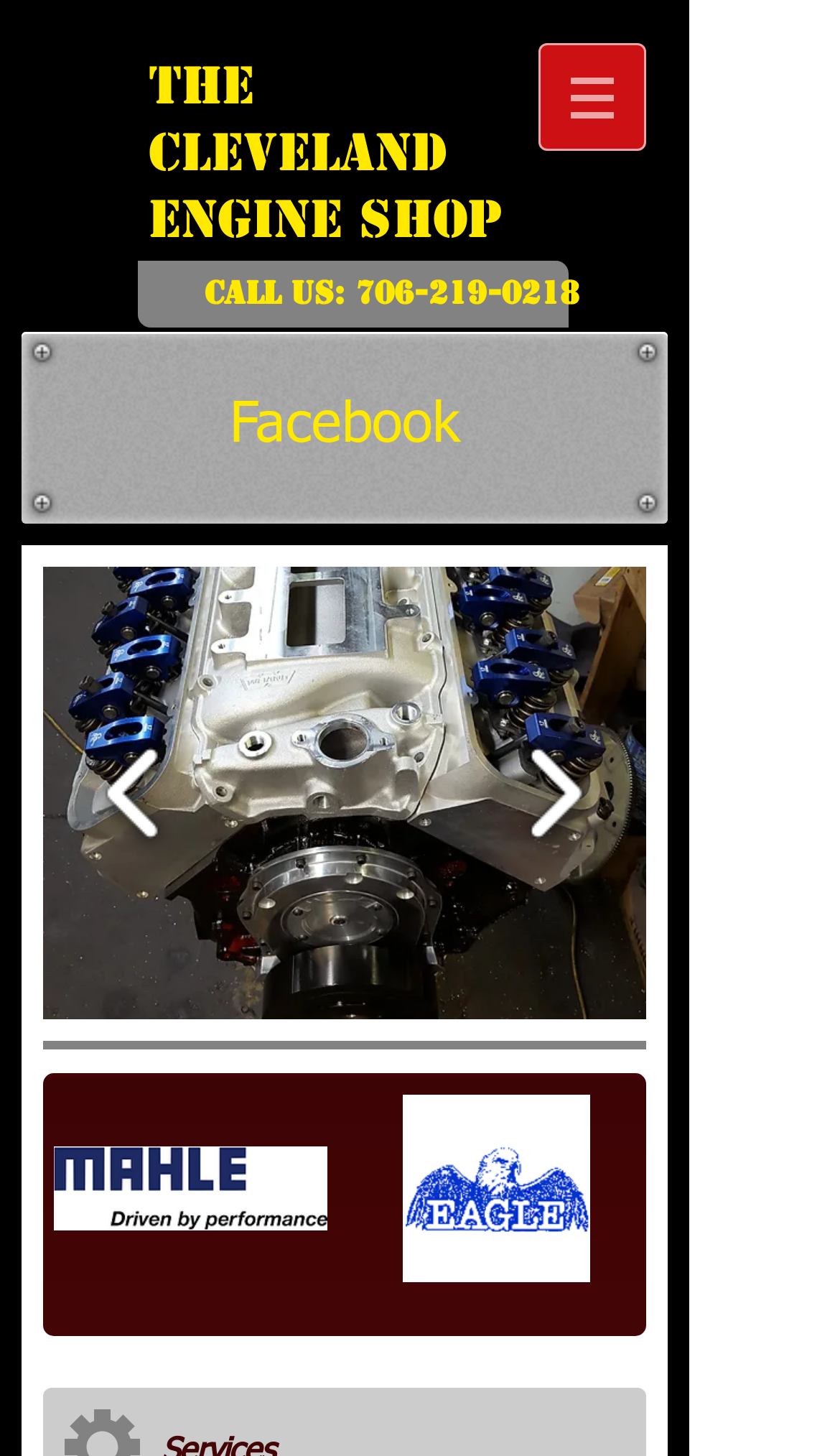Answer the question below using just one word or a short phrase: 
What is the name of the image in the Matrix gallery?

eagle